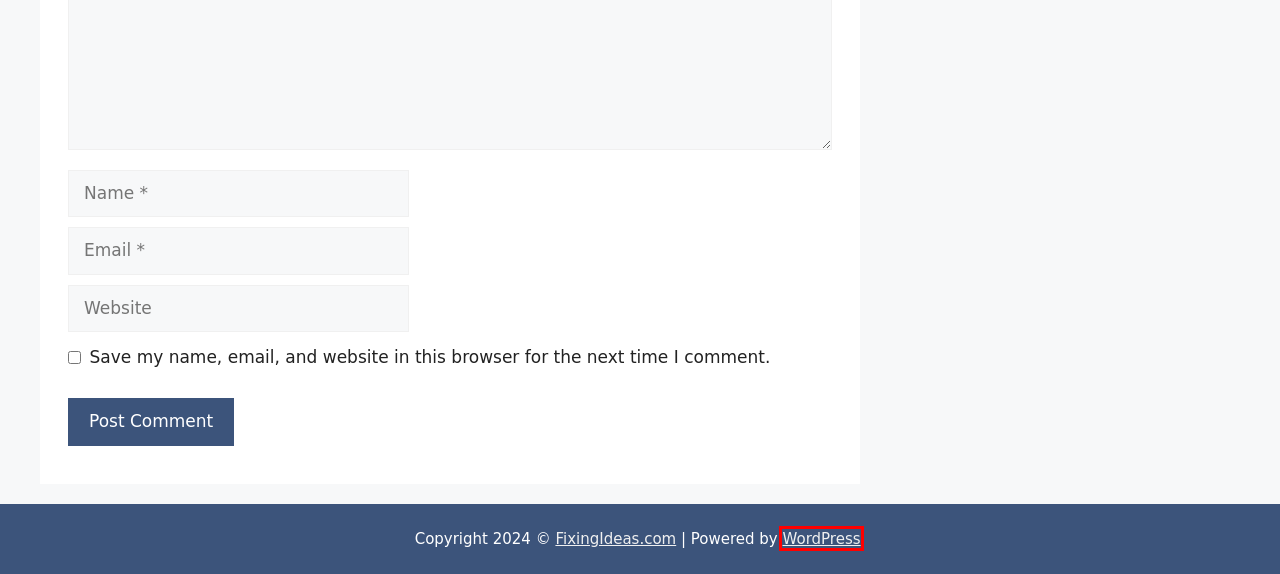You are given a screenshot of a webpage within which there is a red rectangle bounding box. Please choose the best webpage description that matches the new webpage after clicking the selected element in the bounding box. Here are the options:
A. About Us - Fixing Ideas
B. How Do I Bluetooth My Phone to My Camper: A Quick Guide - Fixing Ideas
C. Contact Us - Fixing Ideas
D. Tech Tips - Fixing Ideas
E. Terms and Conditions - Fixing Ideas
F. Blog Tool, Publishing Platform, and CMS – WordPress.org
G. scott - Fixing Ideas
H. How Does a Bluetooth Mic Work? A Simple Explanation - Fixing Ideas

F